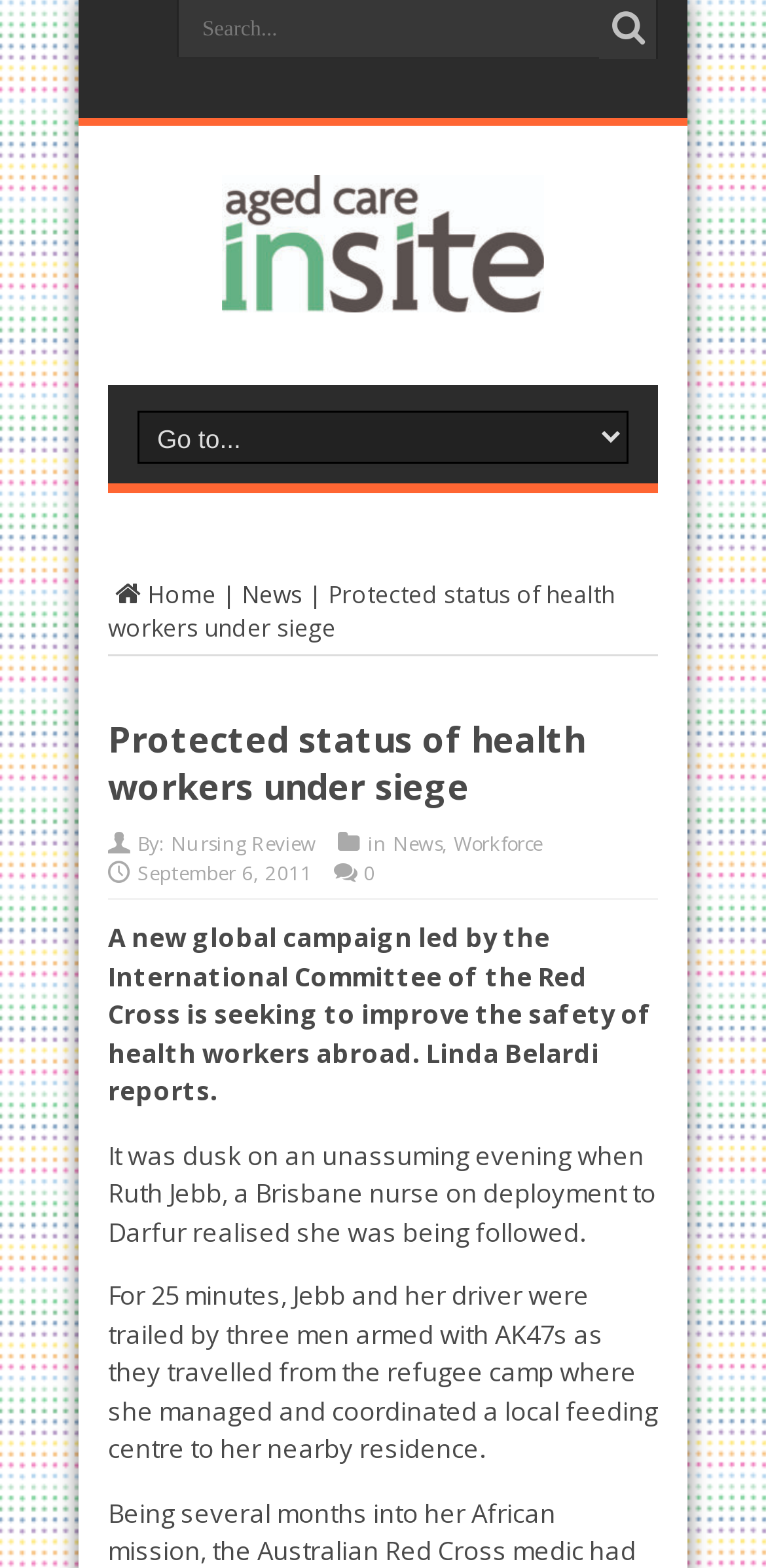Pinpoint the bounding box coordinates of the clickable area necessary to execute the following instruction: "Click on the link to Nursing Review". The coordinates should be given as four float numbers between 0 and 1, namely [left, top, right, bottom].

[0.223, 0.529, 0.413, 0.546]